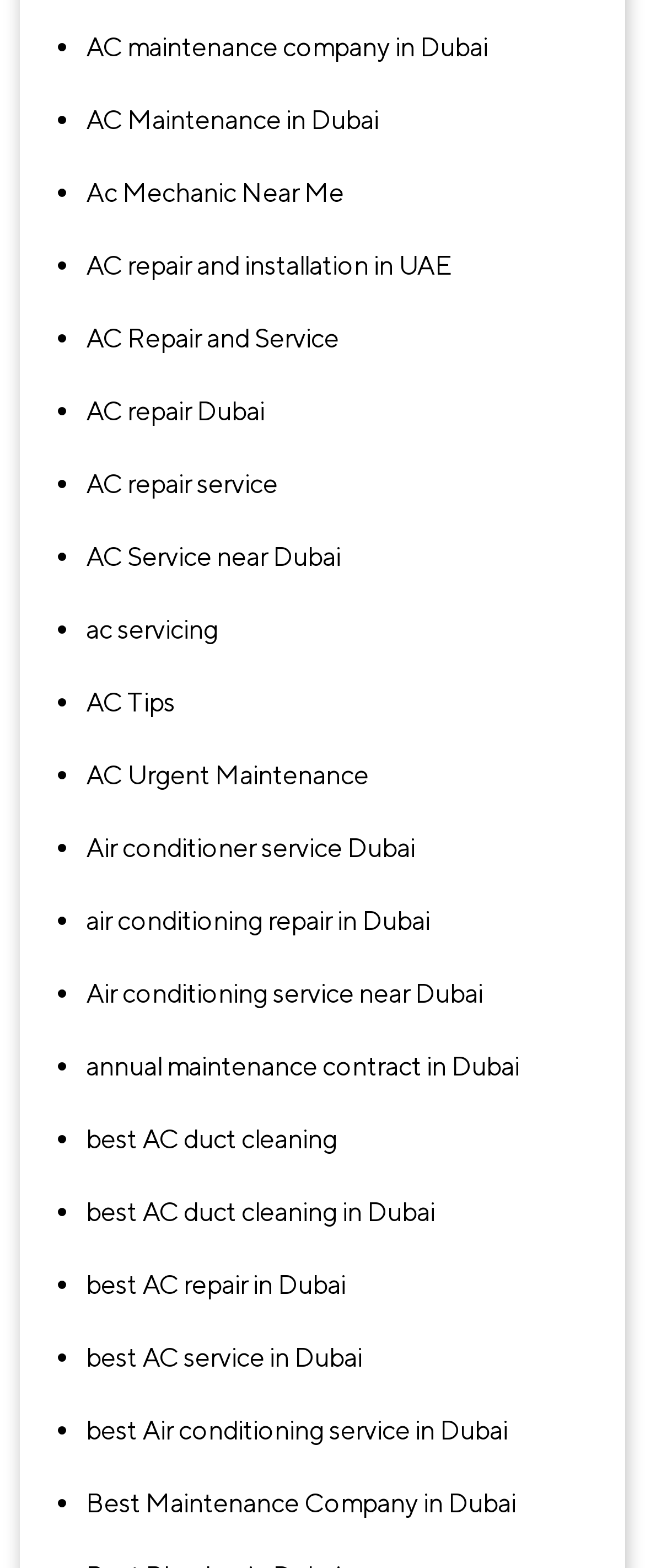Please determine the bounding box coordinates of the element's region to click for the following instruction: "Get information on Air conditioner service Dubai".

[0.133, 0.518, 0.918, 0.565]